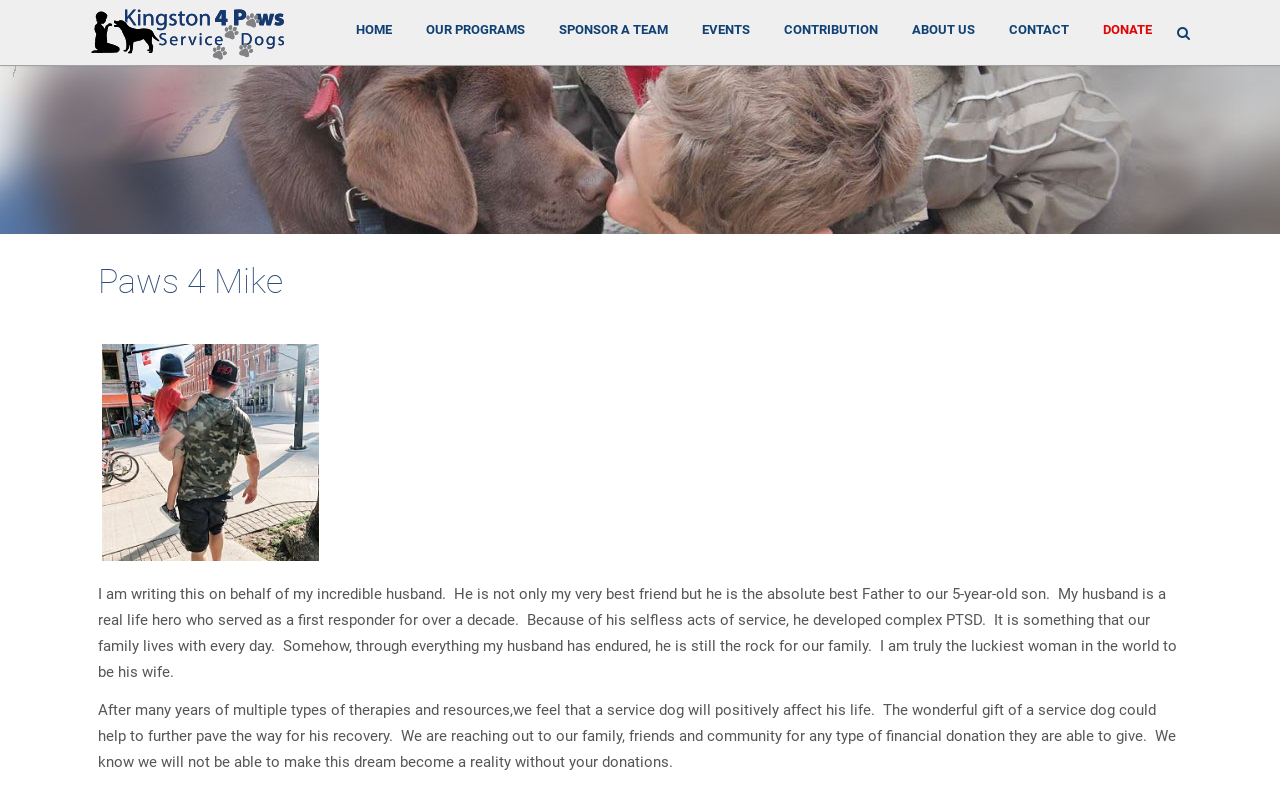Using the provided element description "Sponsor a Team", determine the bounding box coordinates of the UI element.

[0.423, 0.0, 0.535, 0.076]